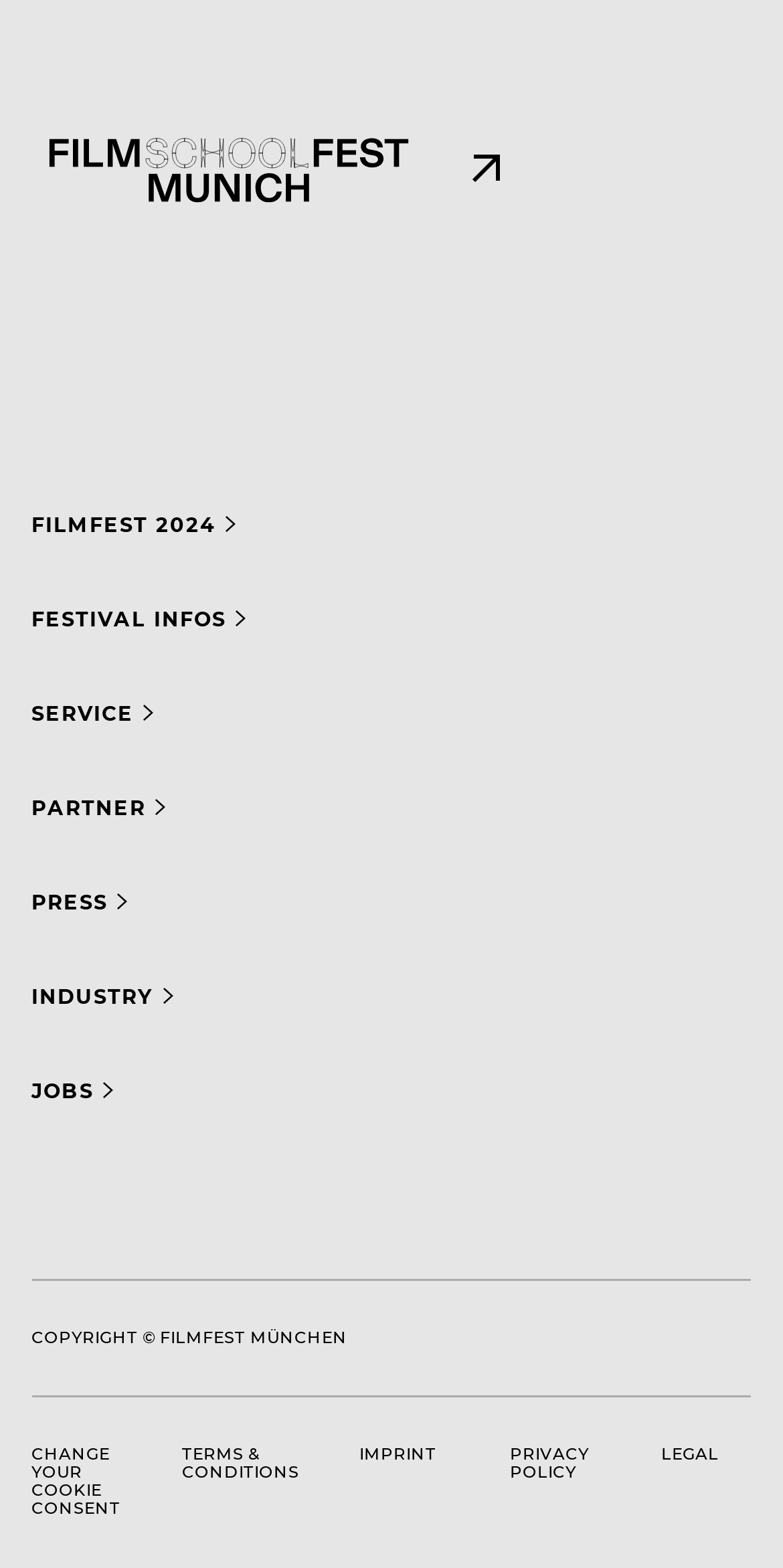Using the information in the image, could you please answer the following question in detail:
What is the copyright information?

The copyright information can be found at the bottom of the webpage, where there is a static text element with the specified text.